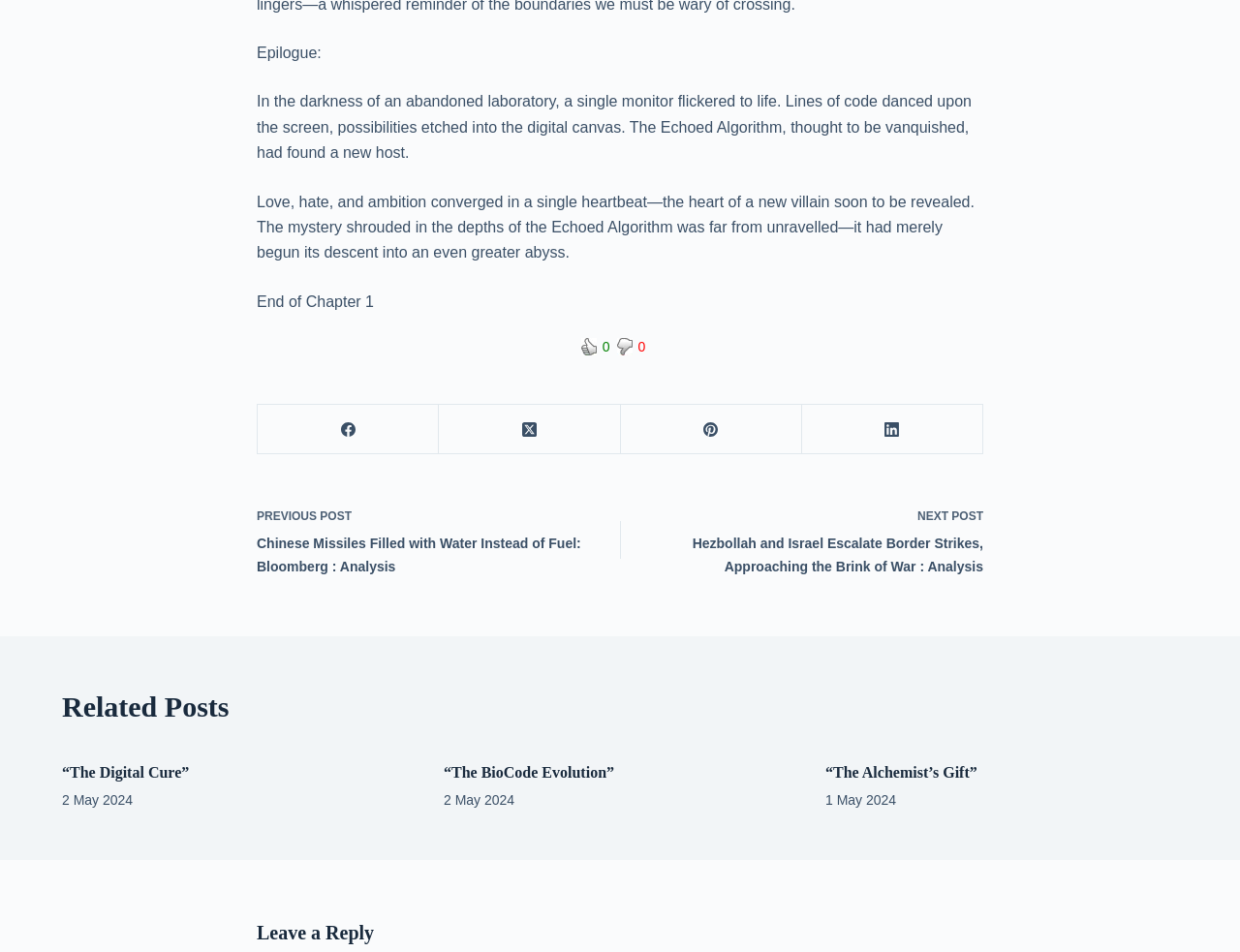Please specify the bounding box coordinates of the clickable region necessary for completing the following instruction: "Check Media Kit". The coordinates must consist of four float numbers between 0 and 1, i.e., [left, top, right, bottom].

None